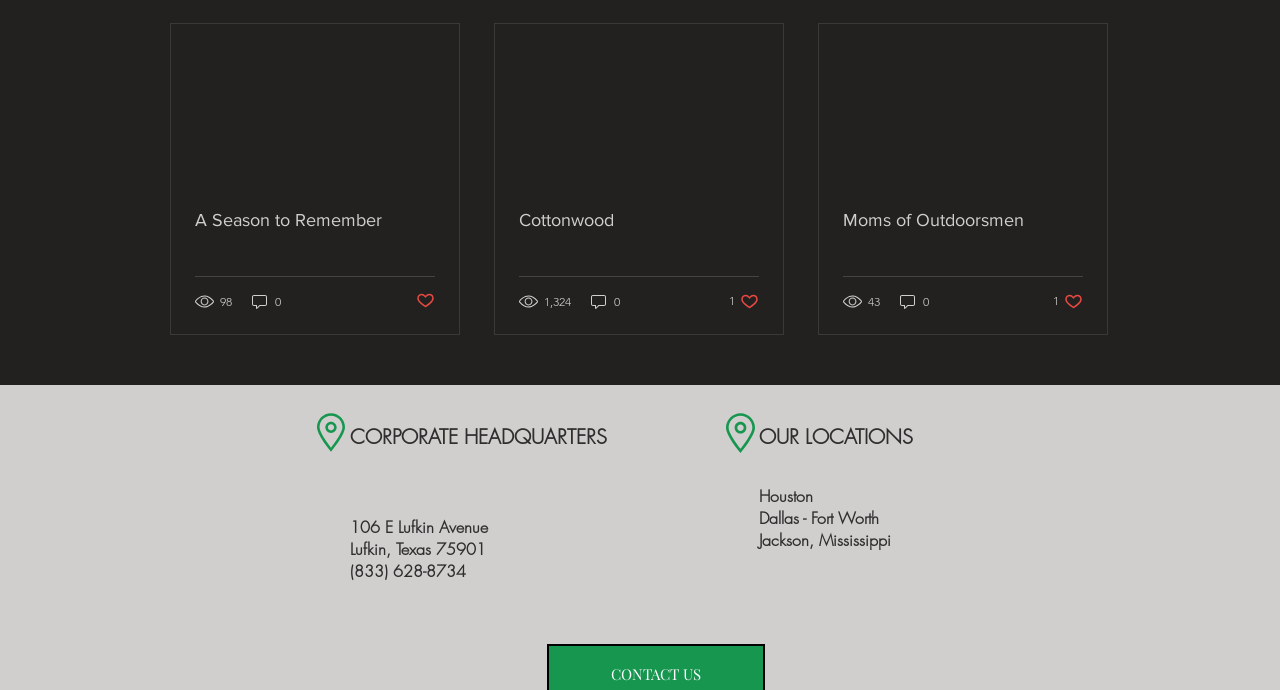Please identify the bounding box coordinates of the element I should click to complete this instruction: 'Learn about research and technology transfer'. The coordinates should be given as four float numbers between 0 and 1, like this: [left, top, right, bottom].

None